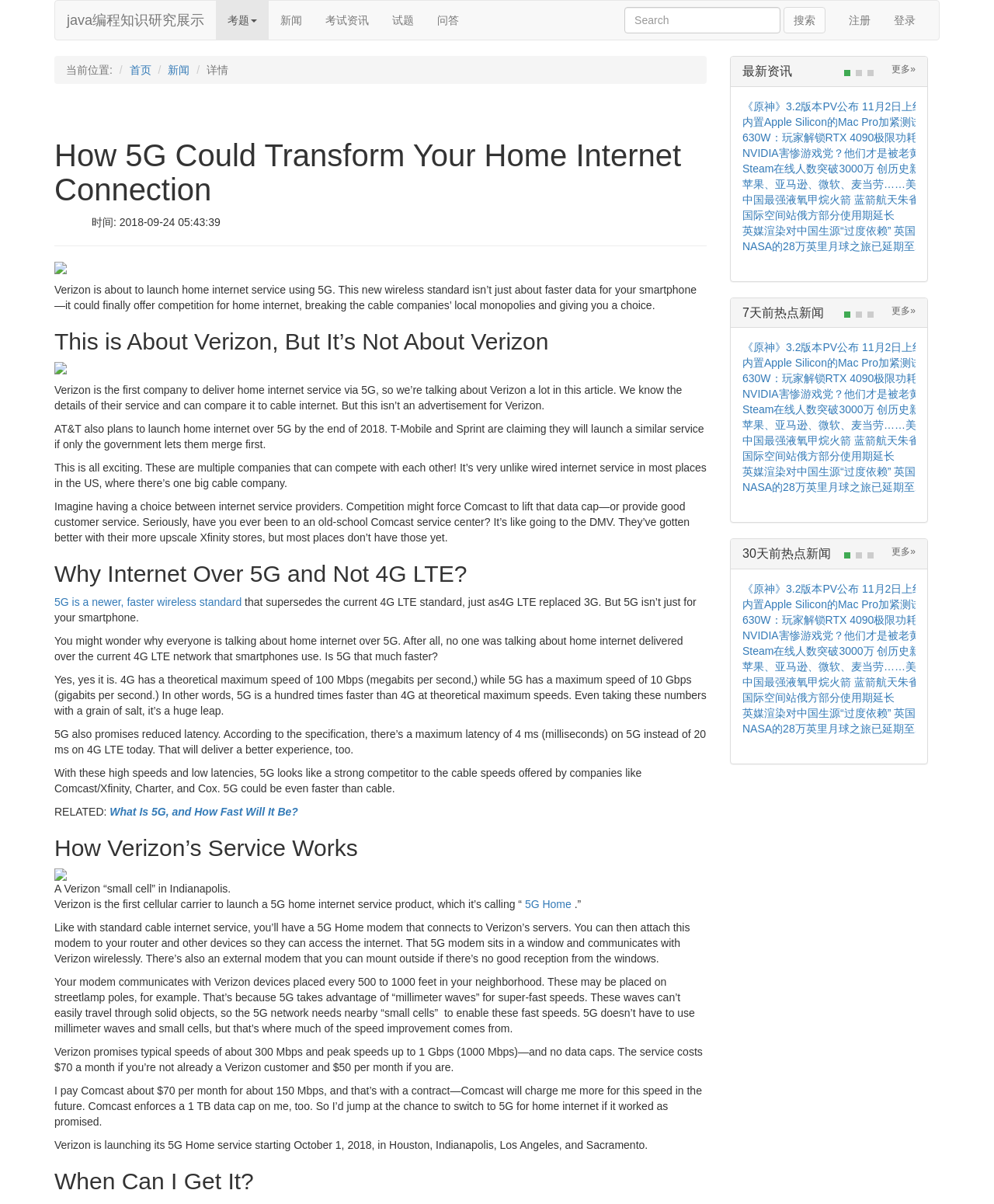Find the bounding box of the UI element described as: "Suplementy na mase". The bounding box coordinates should be given as four float values between 0 and 1, i.e., [left, top, right, bottom].

None